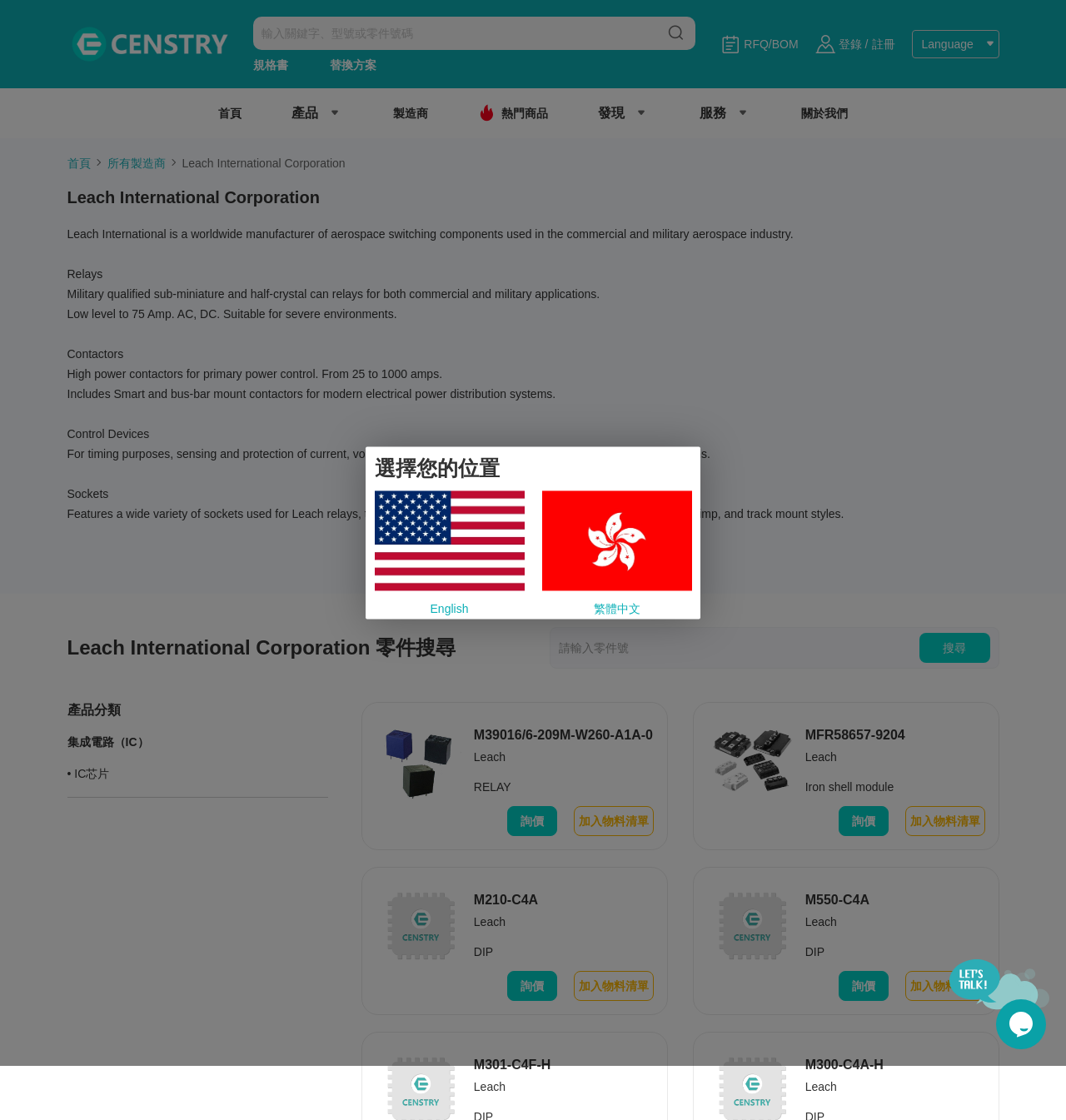Refer to the screenshot and give an in-depth answer to this question: What types of relays are offered by Leach International Corporation?

I found this information by reading the static text element that describes the relays, which states 'Military qualified sub-miniature and half-crystal can relays for both commercial and military applications.' This indicates that the company offers military qualified sub-miniature and half-crystal can relays.